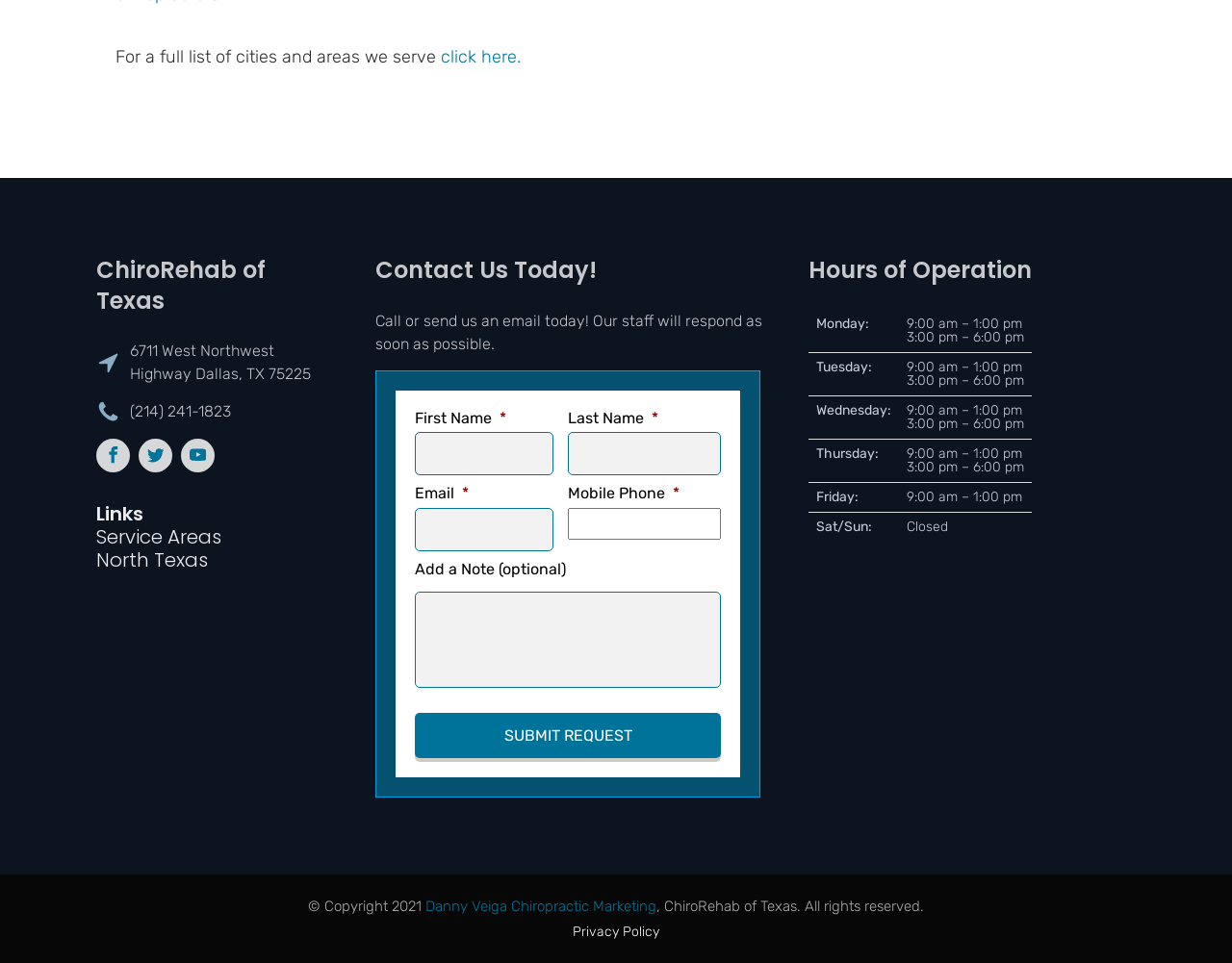Identify the bounding box coordinates of the clickable region necessary to fulfill the following instruction: "Click the link to view the privacy policy". The bounding box coordinates should be four float numbers between 0 and 1, i.e., [left, top, right, bottom].

[0.465, 0.955, 0.535, 0.98]